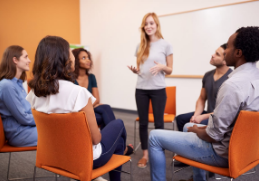What is the color of the accent wall?
Give a one-word or short-phrase answer derived from the screenshot.

orange